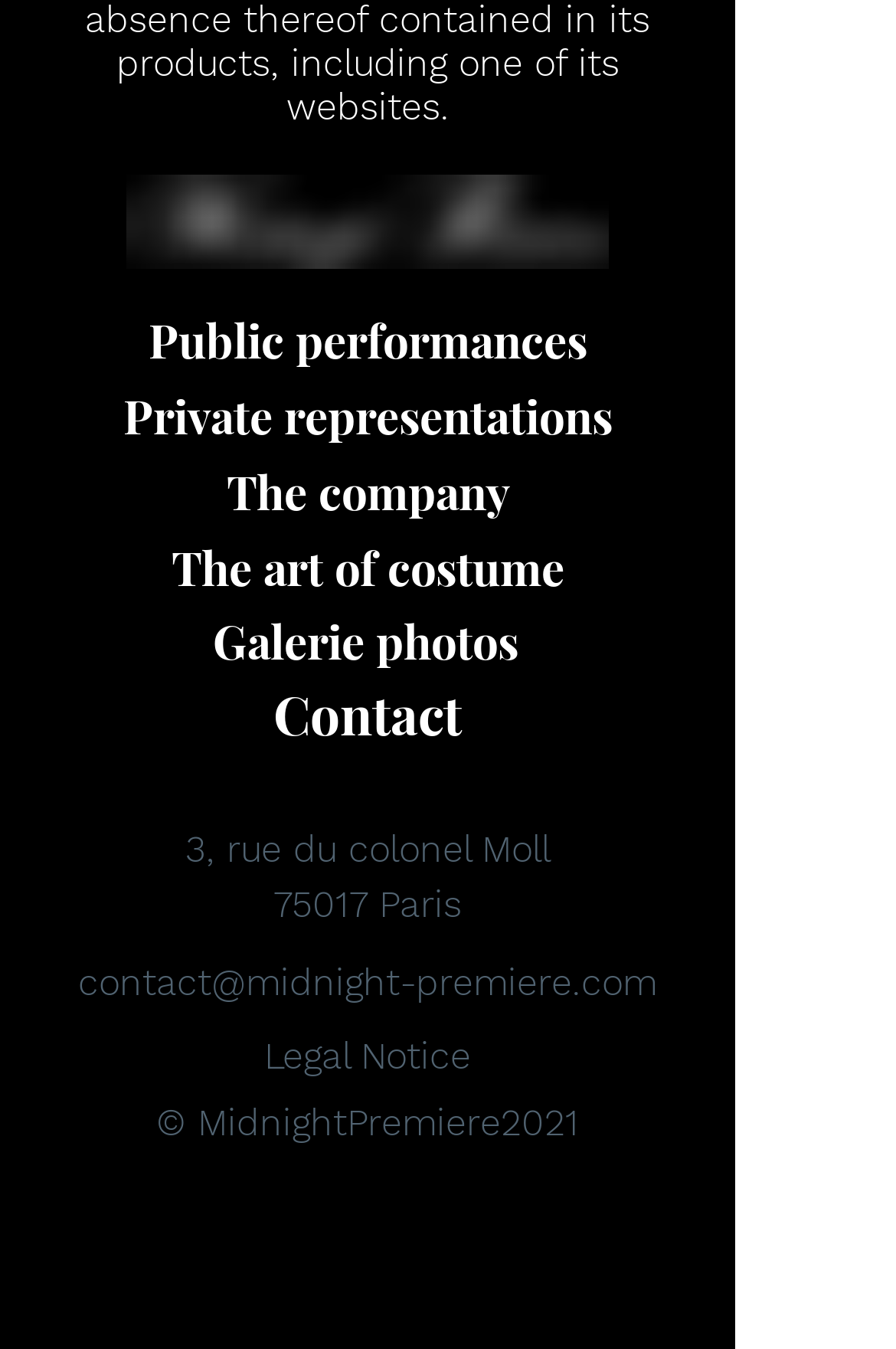Select the bounding box coordinates of the element I need to click to carry out the following instruction: "Follow Midnight Premiere on Facebook".

[0.236, 0.918, 0.326, 0.977]